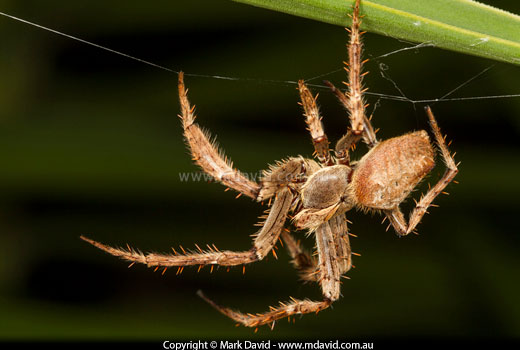Provide a thorough description of what you see in the image.

This image features a close-up view of a spider, showcasing its intricate details. The spider is depicted hanging from a silk thread it has spun, with its eight legs prominently displayed. Each leg is adorned with fine hairs, emphasizing the spider's furry texture. Its body is robust and has a blend of earthy tones, with a noticeable brown hue that blends into its surroundings. The spider's eyes can be seen glistening, hinting at its predatory nature as it navigates among the foliage. The background is softly blurred, focusing attention on the spider and its web, which is an essential element of its hunting technique, allowing it to capture unsuspecting prey. This image is part of a broader exploration of the characteristics and classification of spiders, illustrating the unique features that distinguish them from insects.